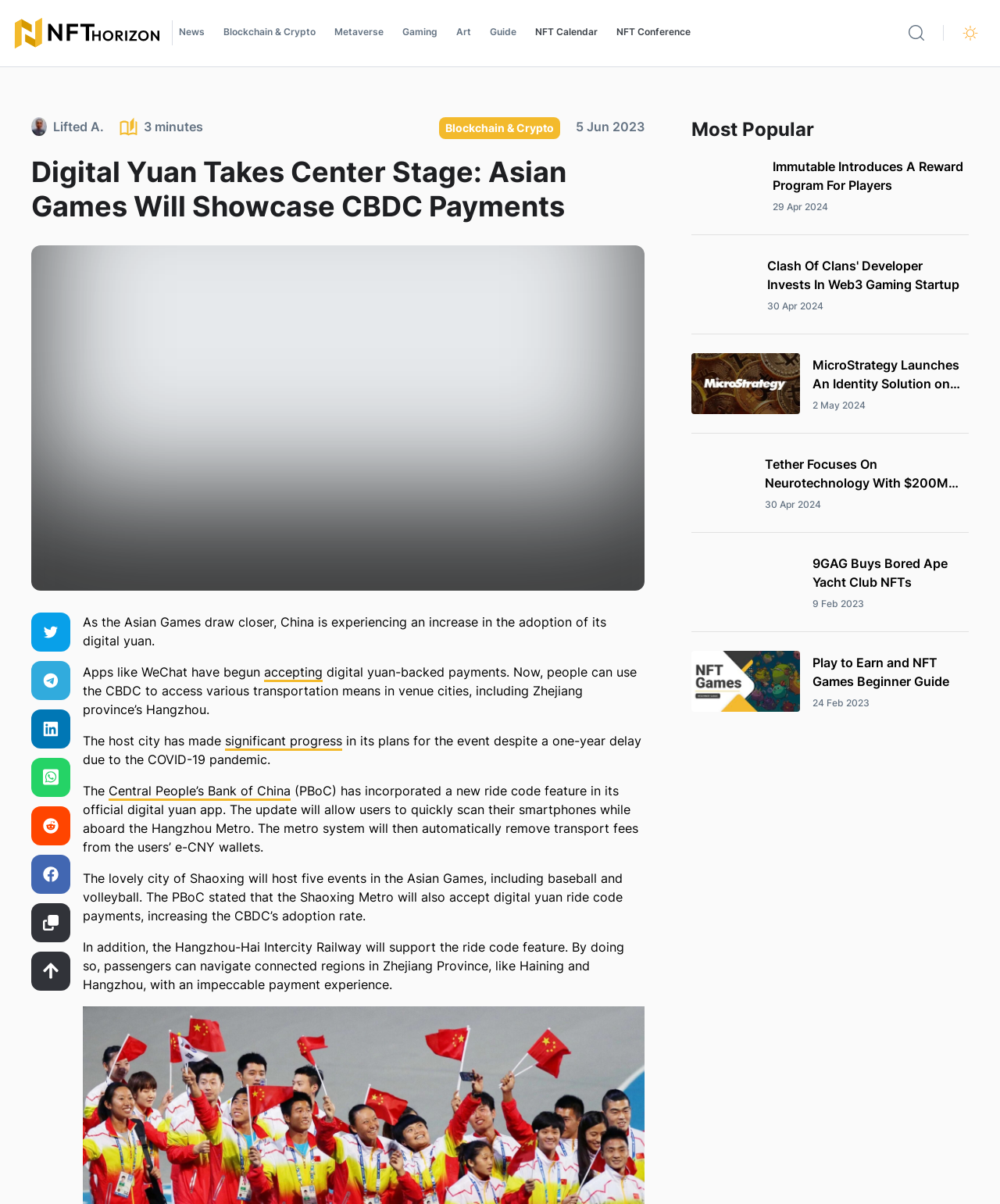What is the name of the railway that will support the ride code feature?
Using the image as a reference, answer the question with a short word or phrase.

Hangzhou-Hai Intercity Railway